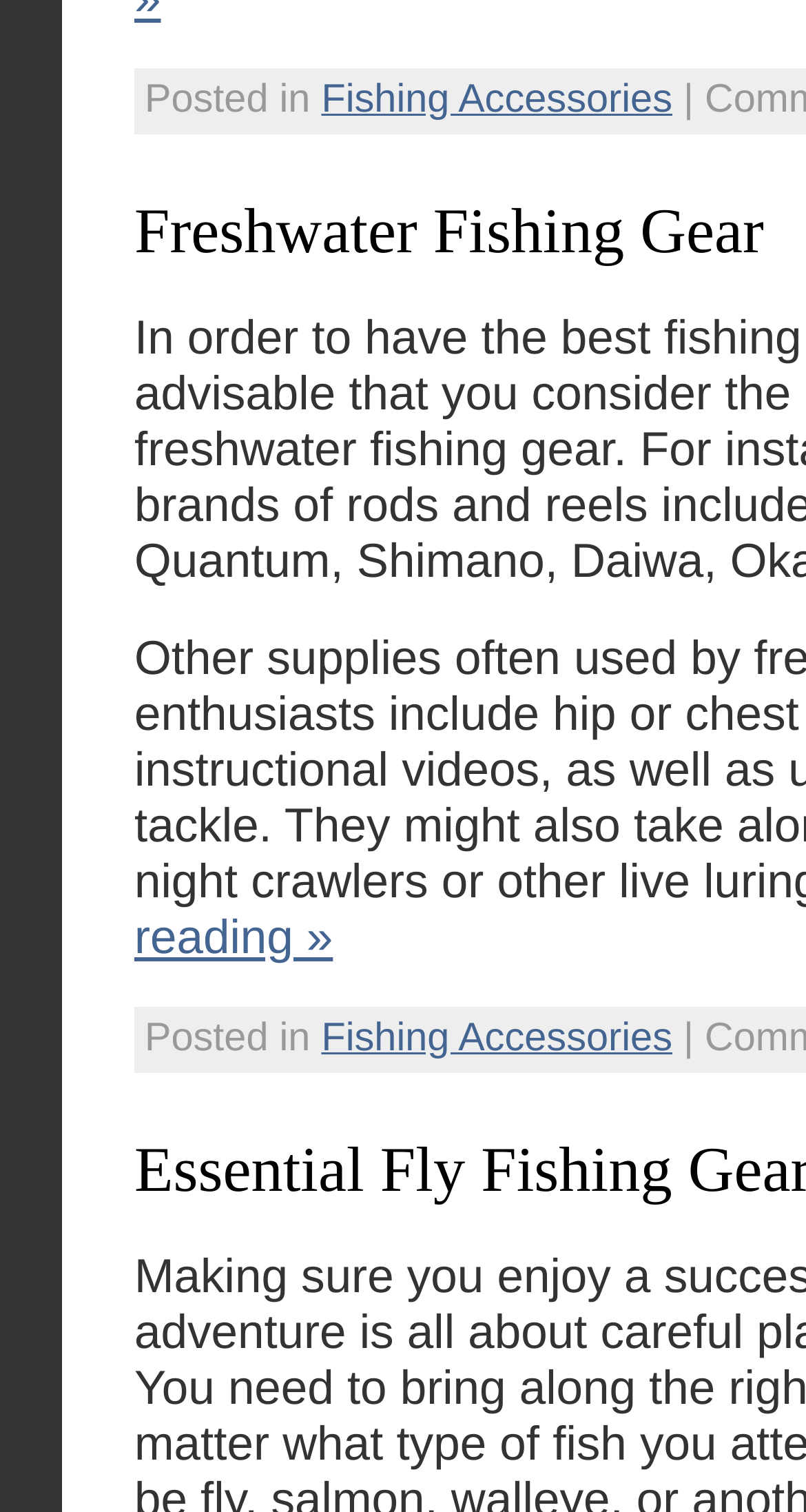How many times is 'Posted in' mentioned?
Kindly offer a comprehensive and detailed response to the question.

I scanned the webpage and found that the phrase 'Posted in' is mentioned twice, once for each category.